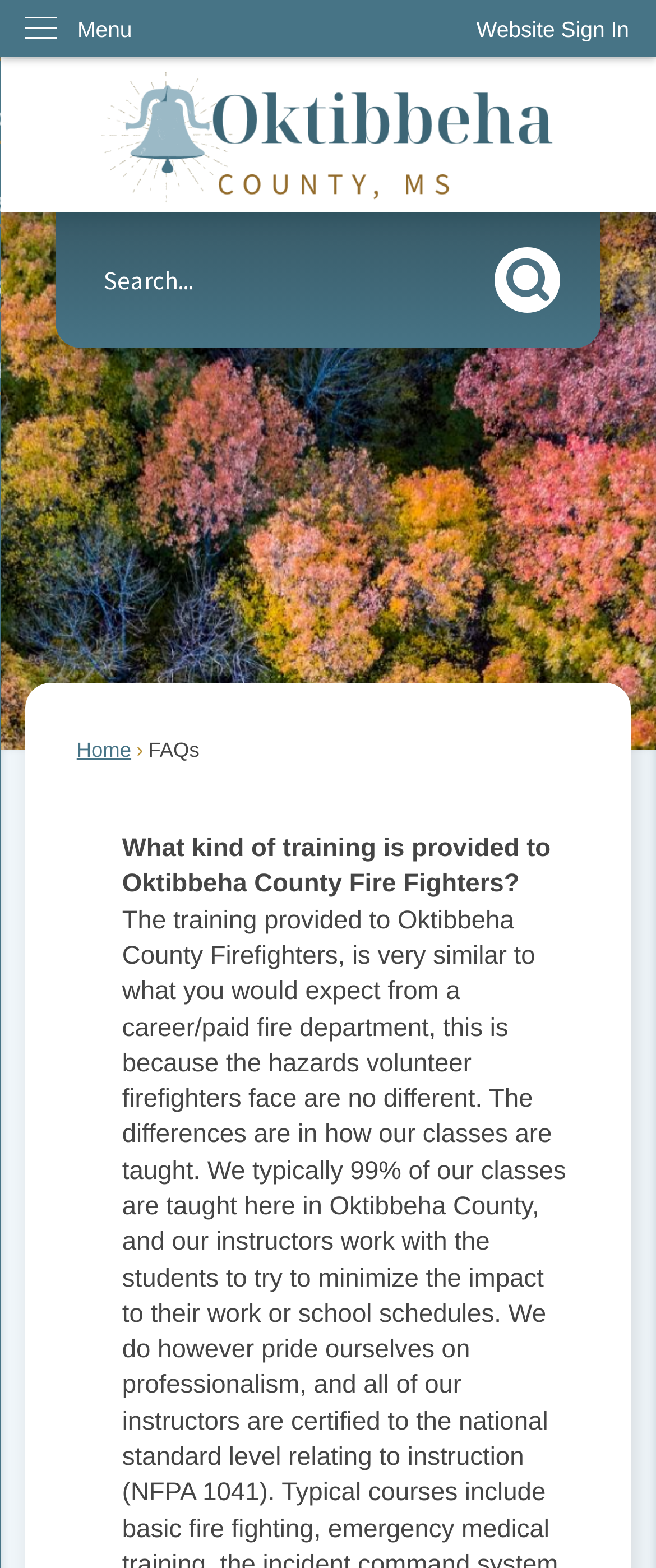Generate a thorough caption that explains the contents of the webpage.

The webpage is about FAQs, specifically focusing on the training provided to Oktibbeha County Fire Fighters. At the top left corner, there is a "Skip to Main Content" link. Next to it, on the top right corner, is a "Website Sign In" button. Below the sign-in button, there is a vertical menu with a "Menu" label. 

The main content area is divided into two sections. On the left side, there are two links: "Homepage" with an accompanying image, and "Home". Below these links, there is a heading "FAQs". 

On the right side, there is a search region with a search textbox and a "Search" button, accompanied by a search icon. Above the search region, there is a brief status message. 

The main content of the webpage is a list of FAQs, with the first question being "What kind of training is provided to Oktibbeha County Fire Fighters?".